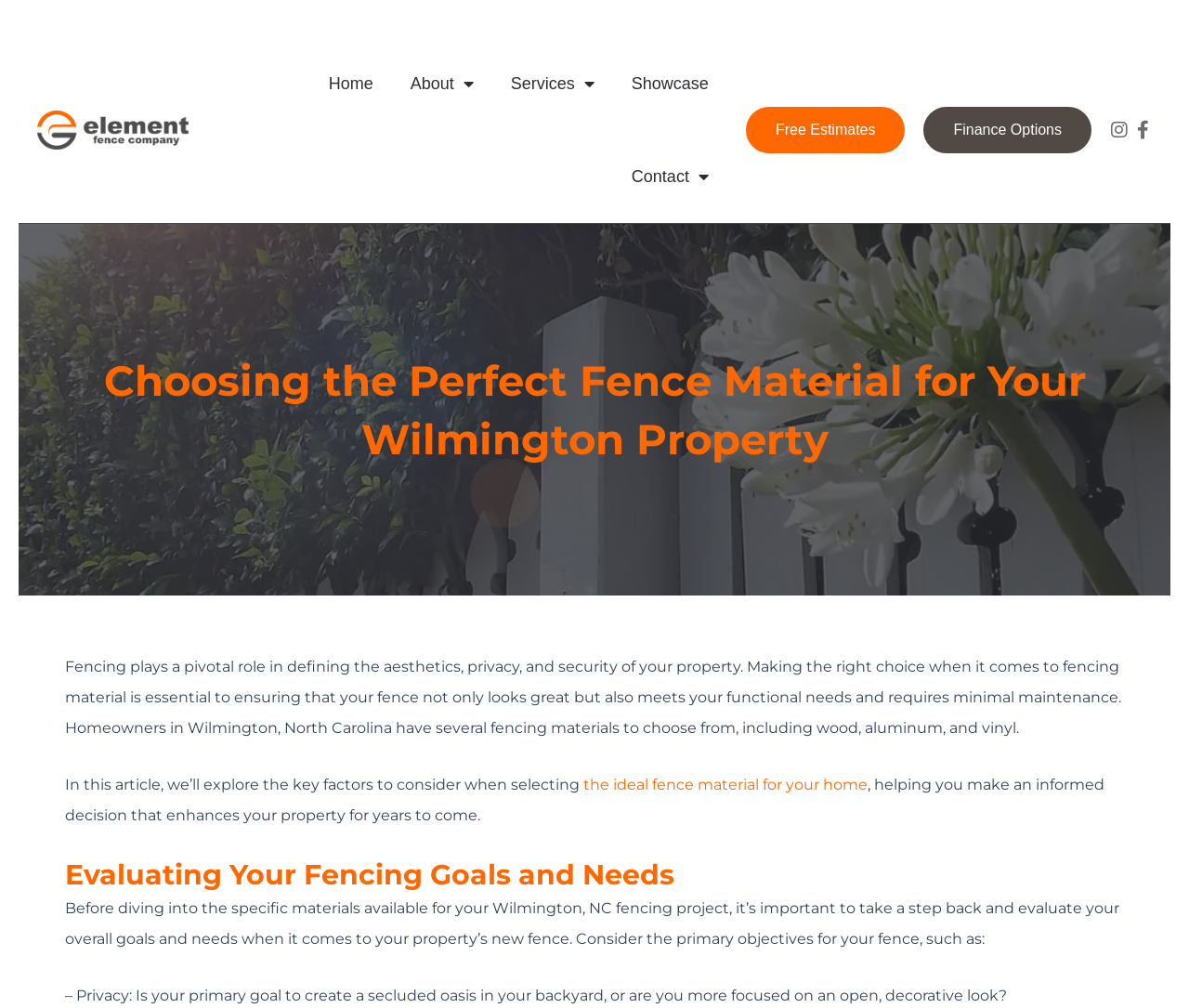What is one of the primary objectives for a fence mentioned in the webpage?
Answer the question with detailed information derived from the image.

In the section 'Evaluating Your Fencing Goals and Needs', it is mentioned that one of the primary objectives for a fence is privacy, which is to create a secluded oasis in the backyard or to have an open, decorative look.